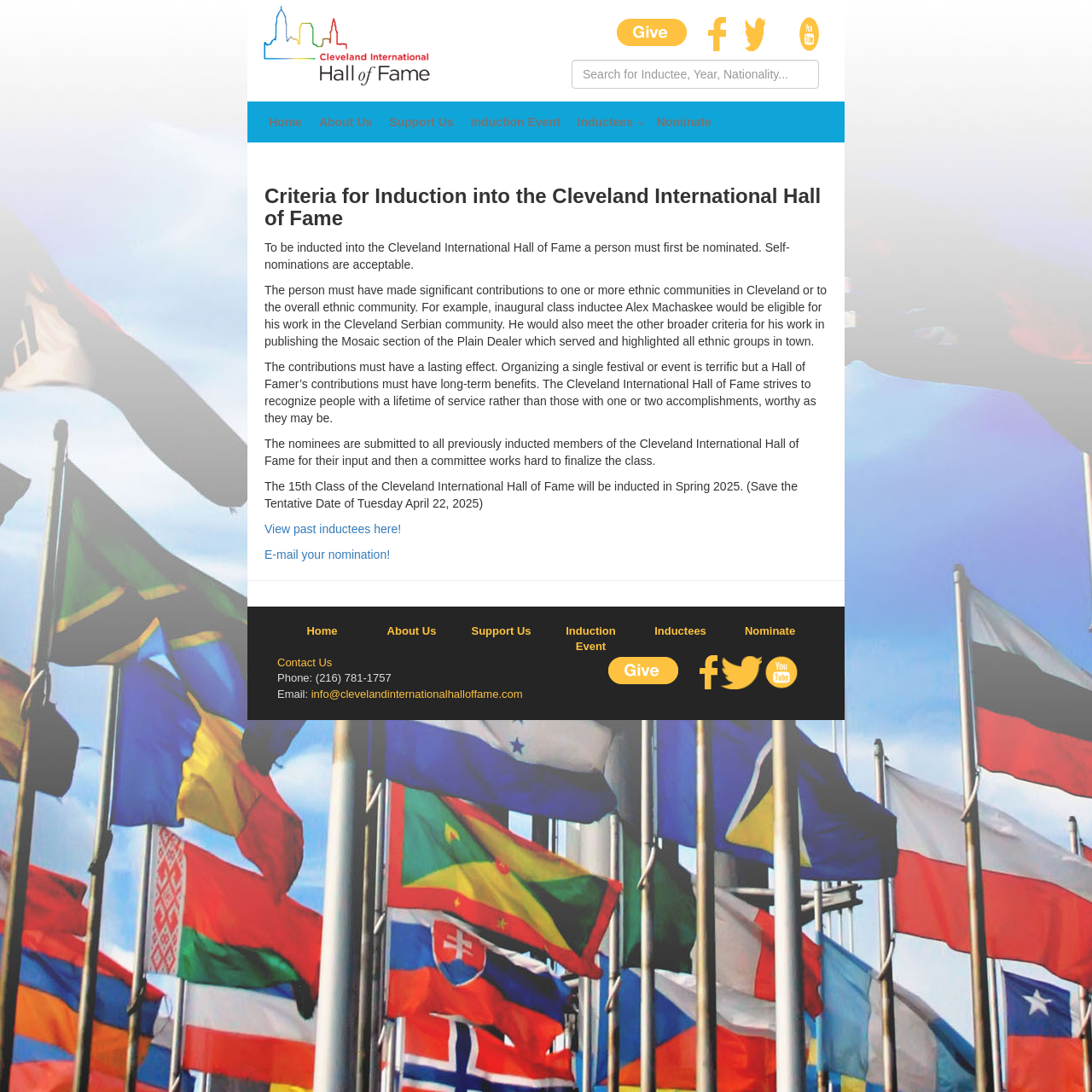Find the bounding box coordinates of the area that needs to be clicked in order to achieve the following instruction: "Nominate someone". The coordinates should be specified as four float numbers between 0 and 1, i.e., [left, top, right, bottom].

[0.594, 0.093, 0.659, 0.13]